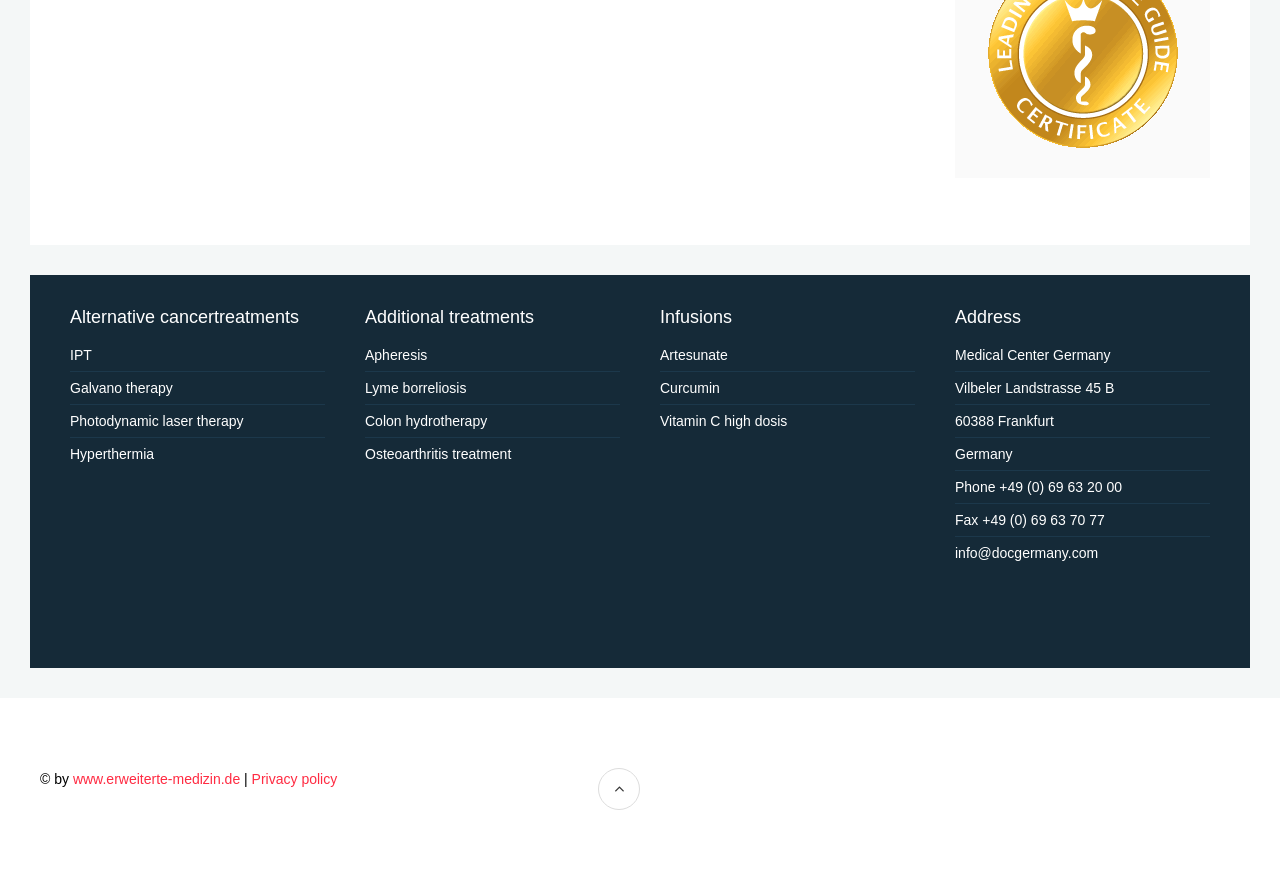How many headings are there on the webpage?
Please answer the question with a detailed and comprehensive explanation.

The webpage has four headings: 'Alternative cancer treatments', 'Additional treatments', 'Infusions', and 'Address'. Therefore, there are four headings on the webpage.